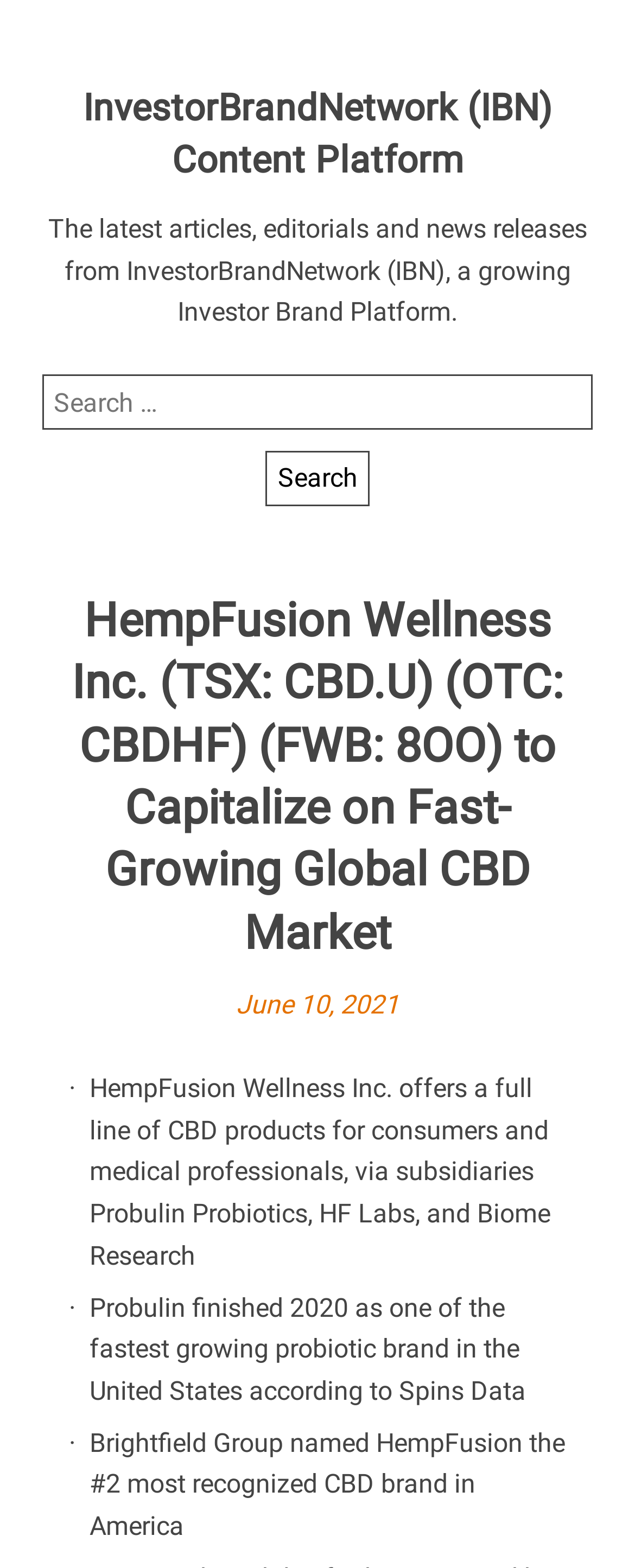Answer this question using a single word or a brief phrase:
What is Probulin?

A probiotic brand